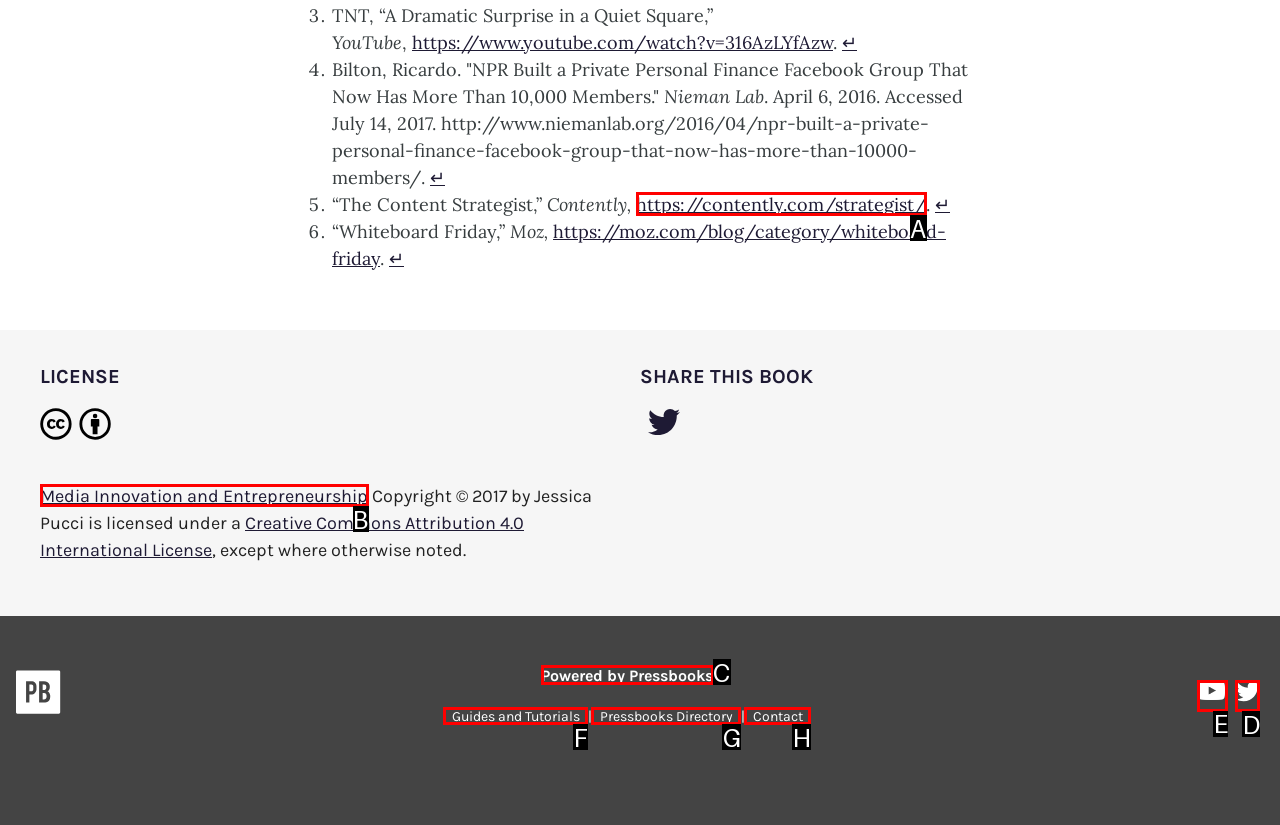From the given options, find the HTML element that fits the description: Contact. Reply with the letter of the chosen element.

H